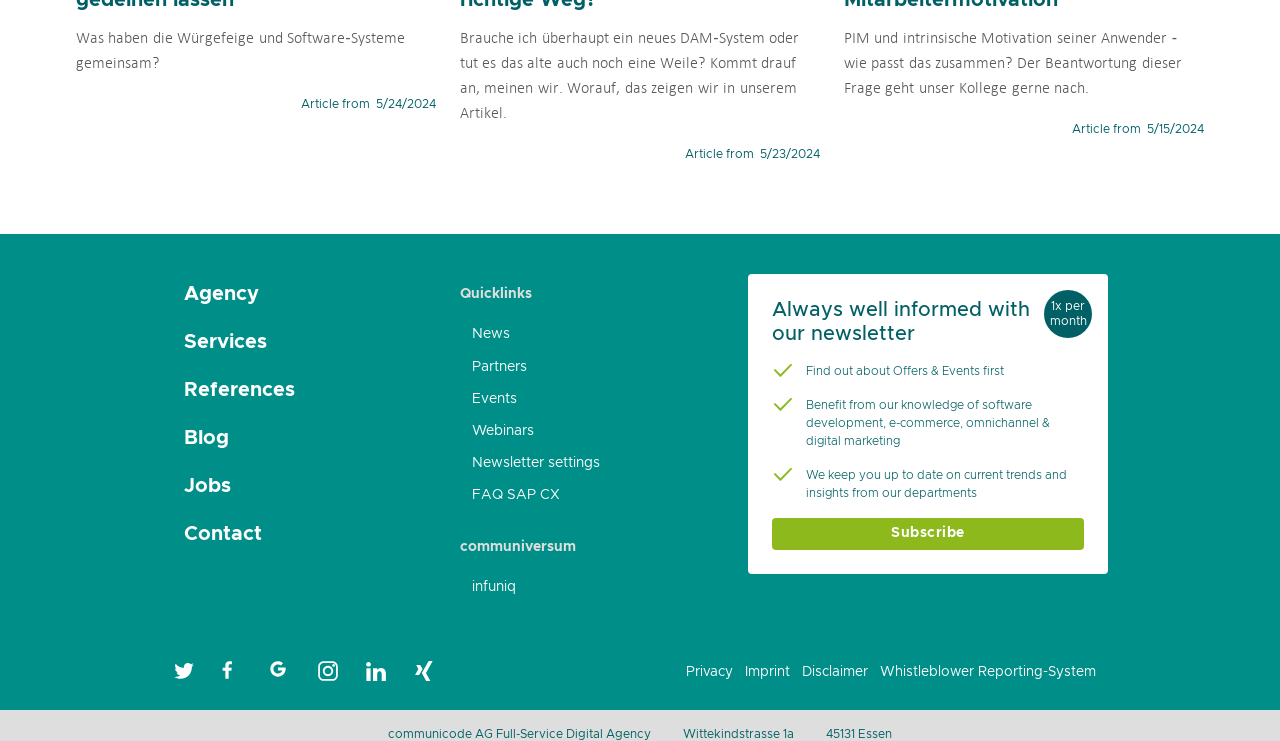What is the address of the digital agency? From the image, respond with a single word or brief phrase.

Wittekindstrasse 1a, 45131 Essen